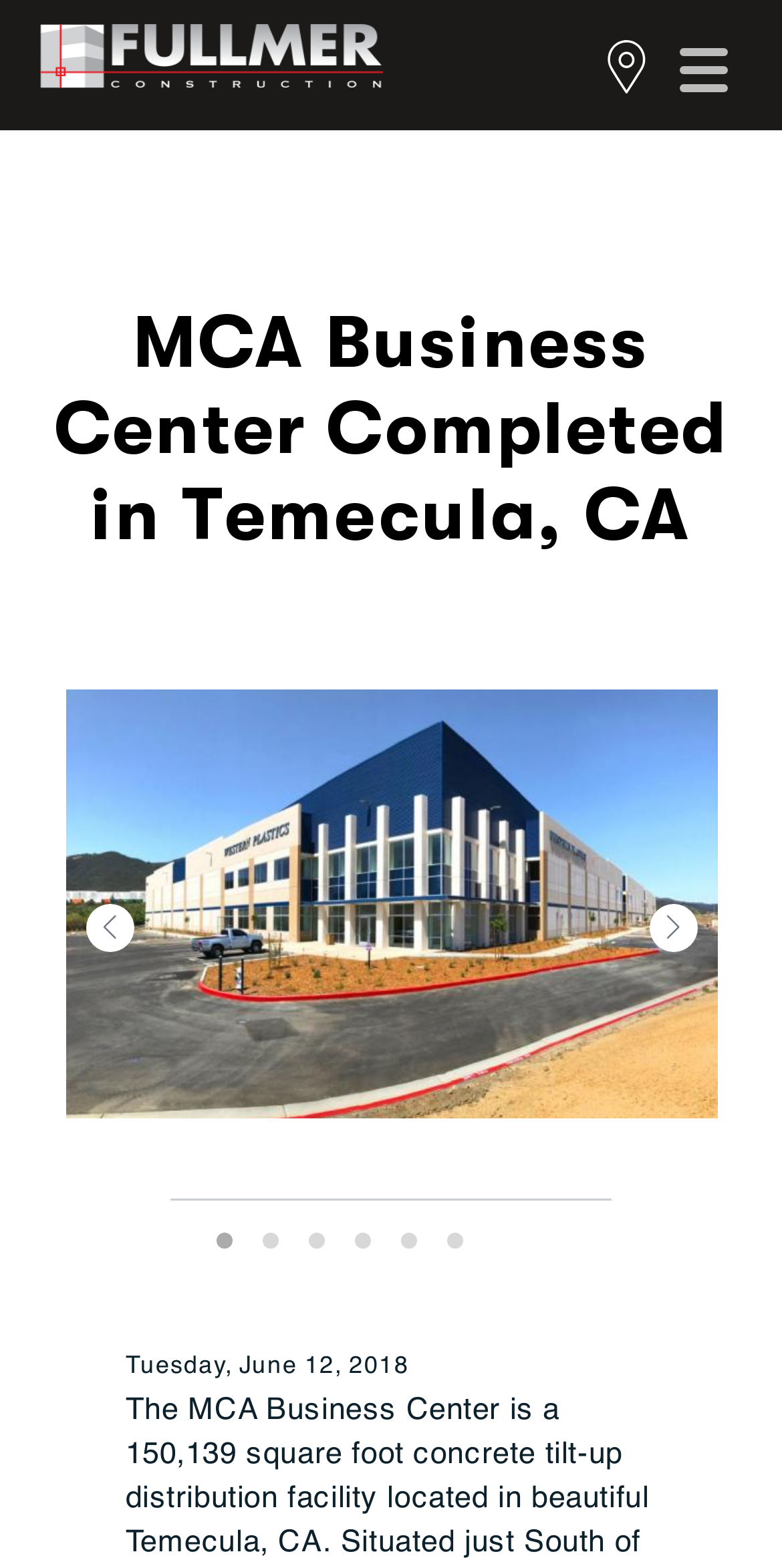Locate the bounding box coordinates of the region to be clicked to comply with the following instruction: "Click the submit button". The coordinates must be four float numbers between 0 and 1, in the form [left, top, right, bottom].

None